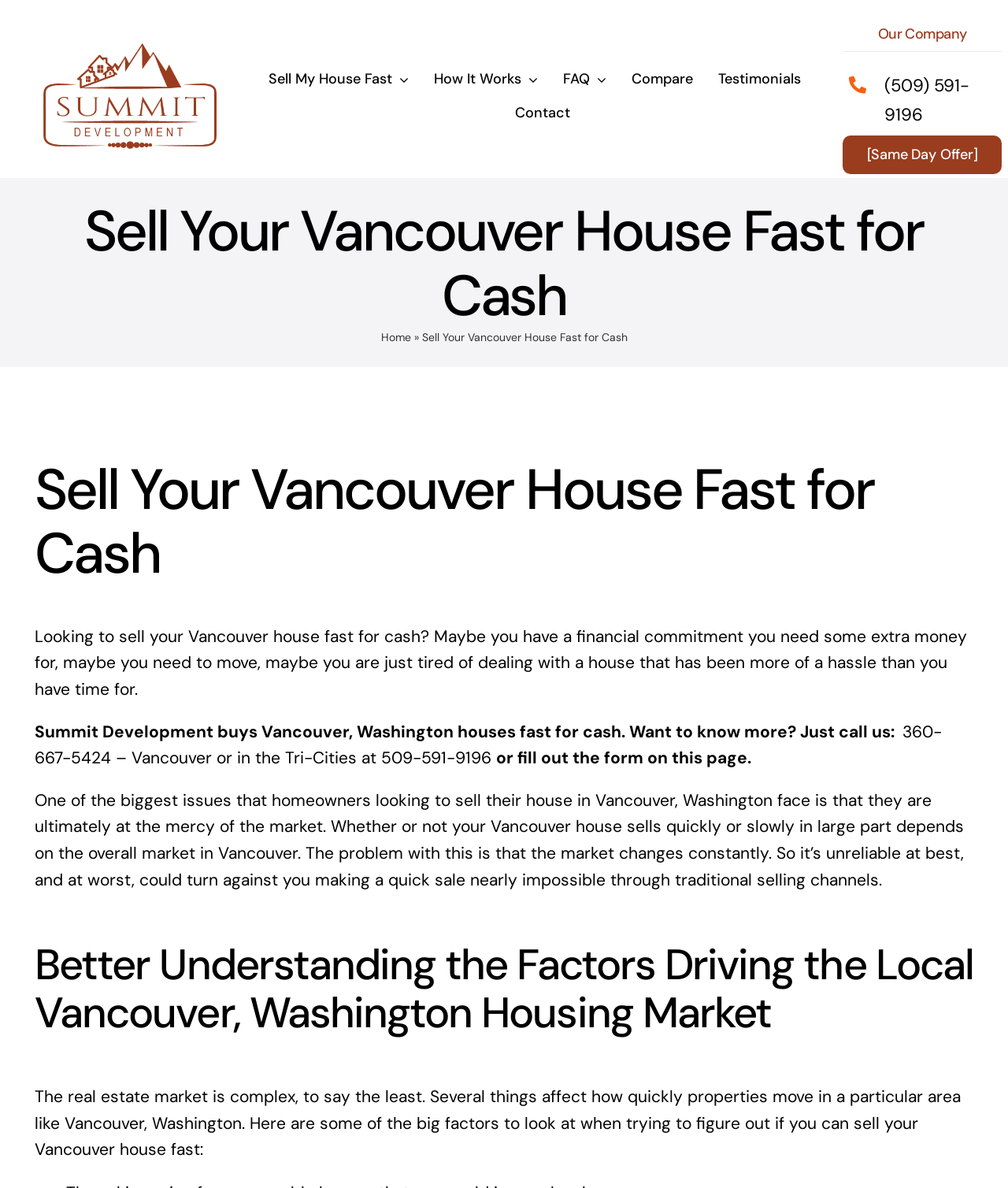Respond concisely with one word or phrase to the following query:
How many phone numbers are provided on the webpage?

2